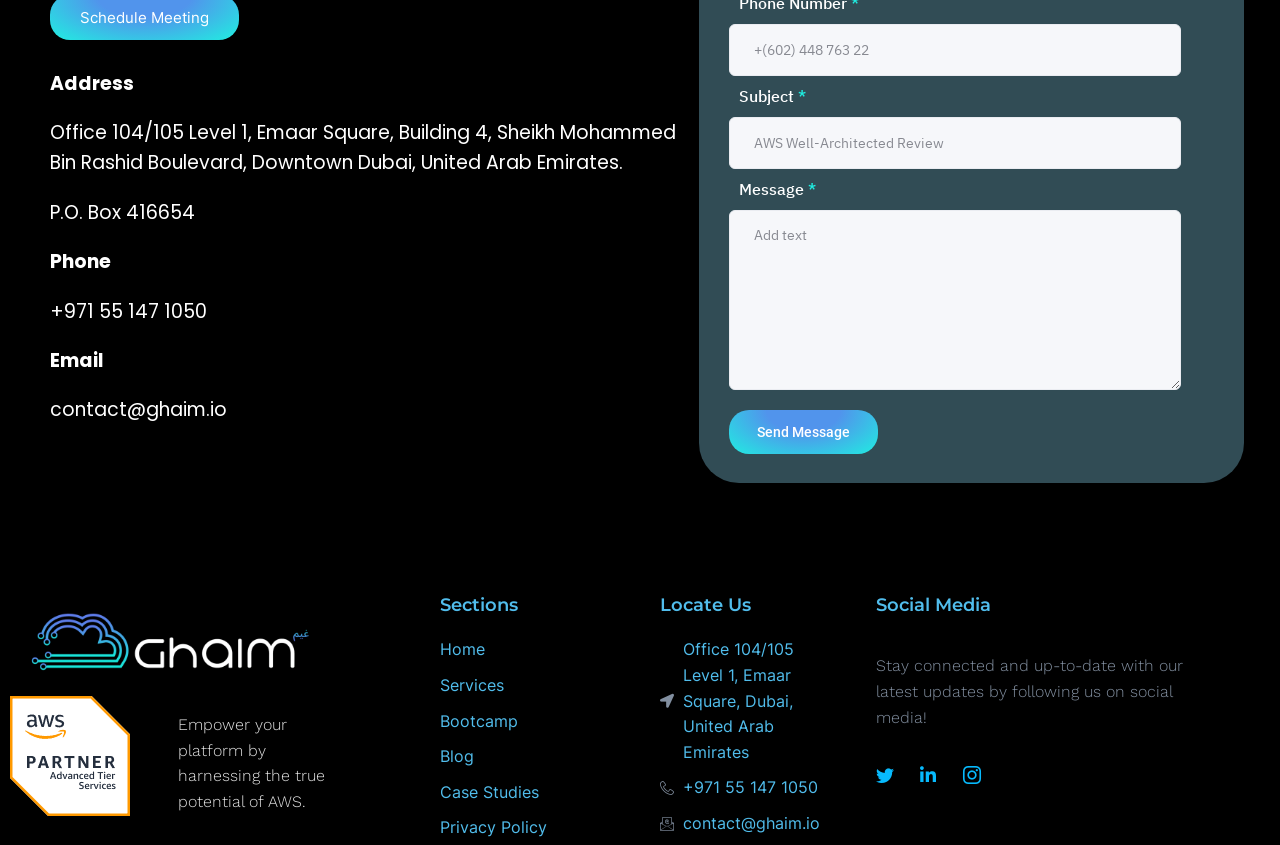Where is the company's office located?
From the image, respond with a single word or phrase.

Downtown Dubai, United Arab Emirates